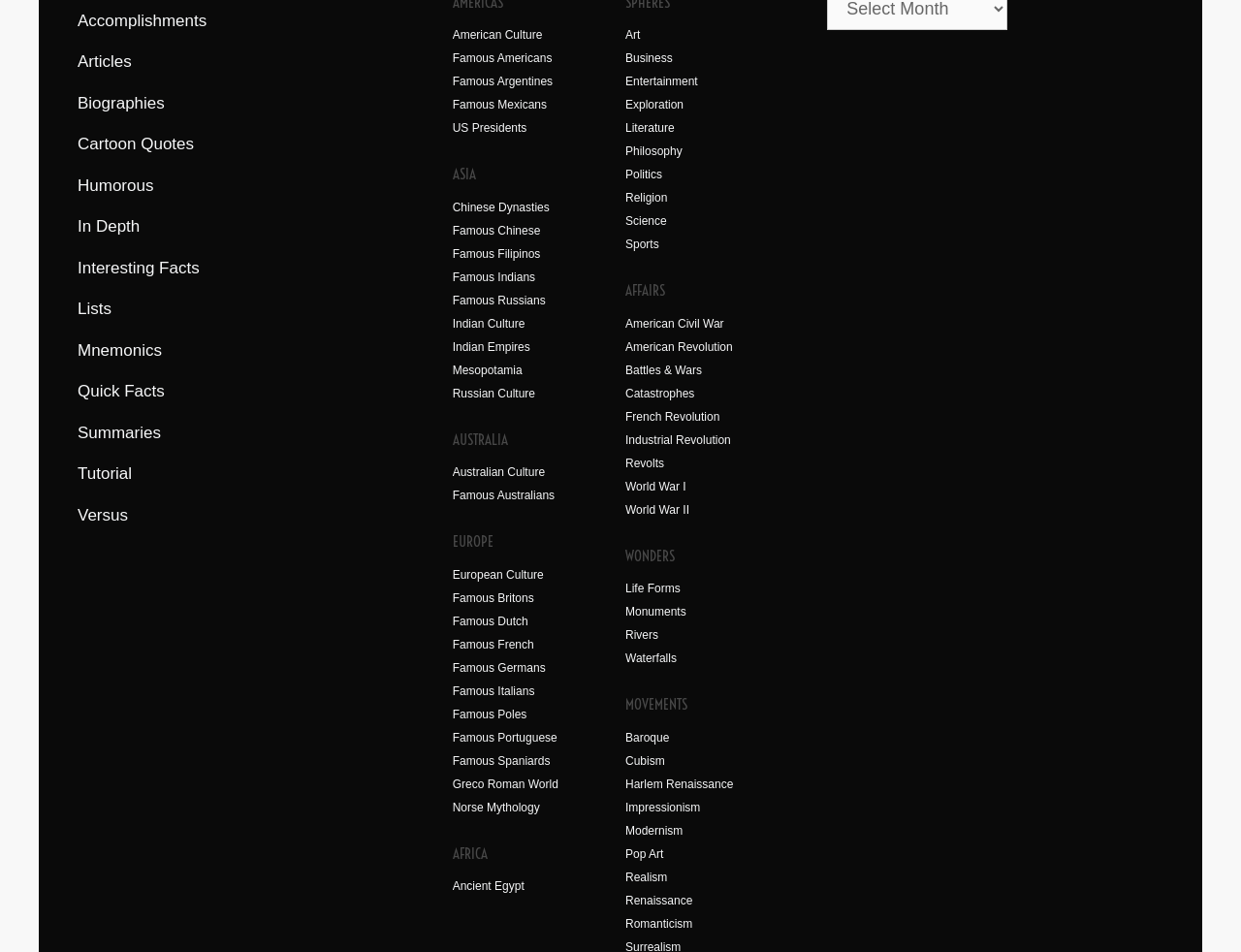Please locate the bounding box coordinates of the element that should be clicked to achieve the given instruction: "Click on the 'Accomplishments' link".

[0.062, 0.012, 0.167, 0.031]